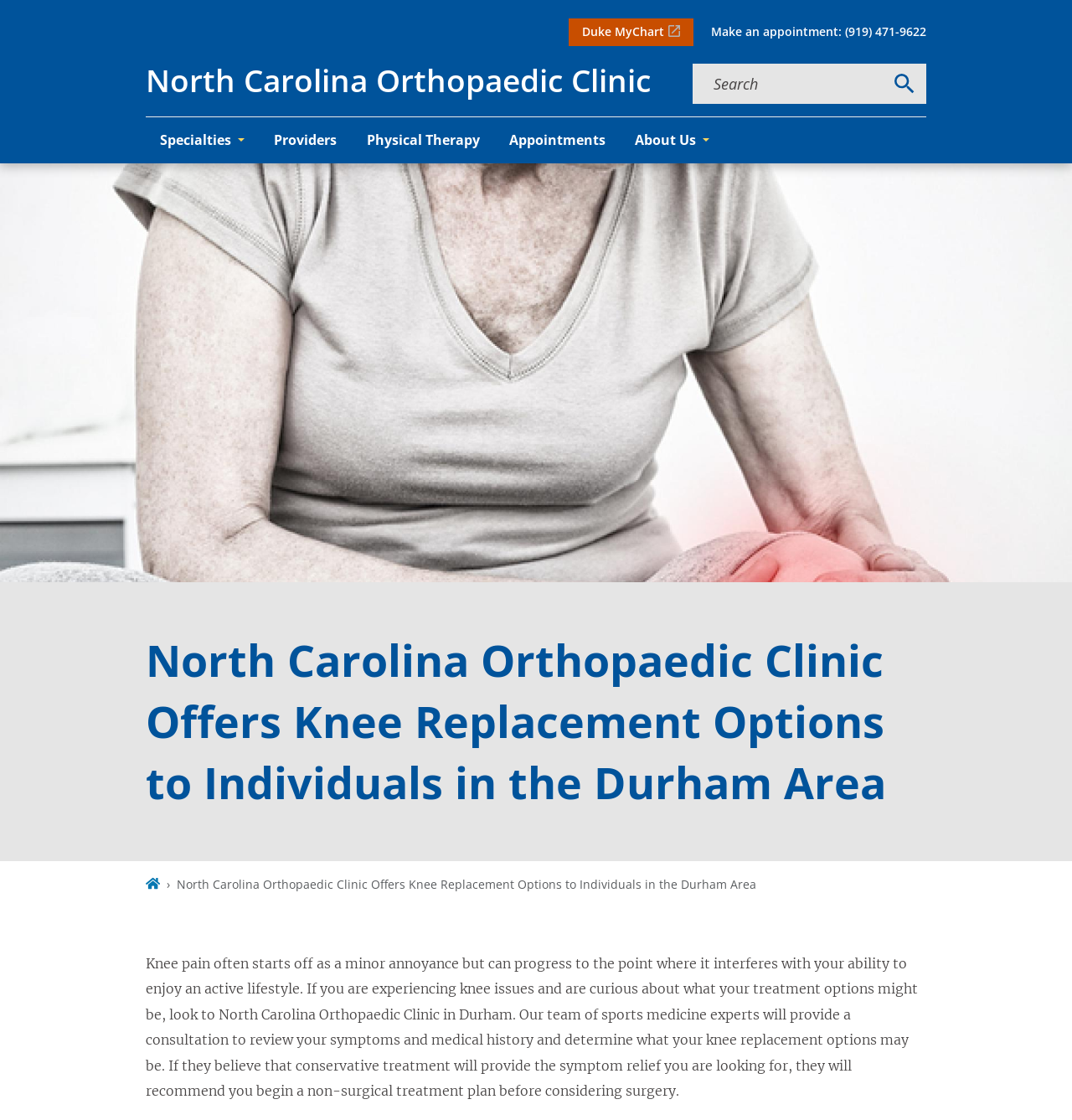Please pinpoint the bounding box coordinates for the region I should click to adhere to this instruction: "Learn about physical therapy".

[0.328, 0.104, 0.461, 0.146]